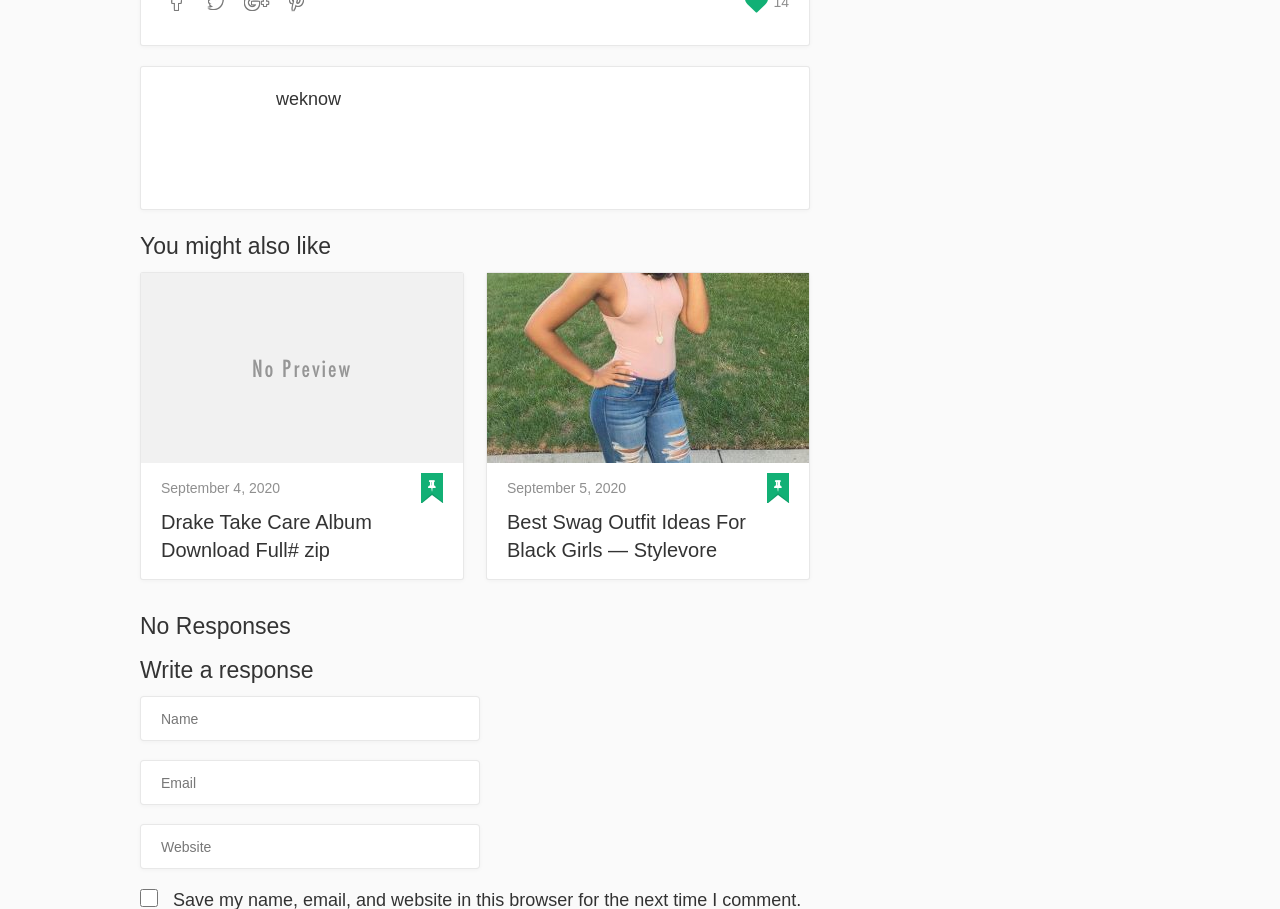Please provide the bounding box coordinates in the format (top-left x, top-left y, bottom-right x, bottom-right y). Remember, all values are floating point numbers between 0 and 1. What is the bounding box coordinate of the region described as: name="author" placeholder="Name"

[0.109, 0.766, 0.375, 0.815]